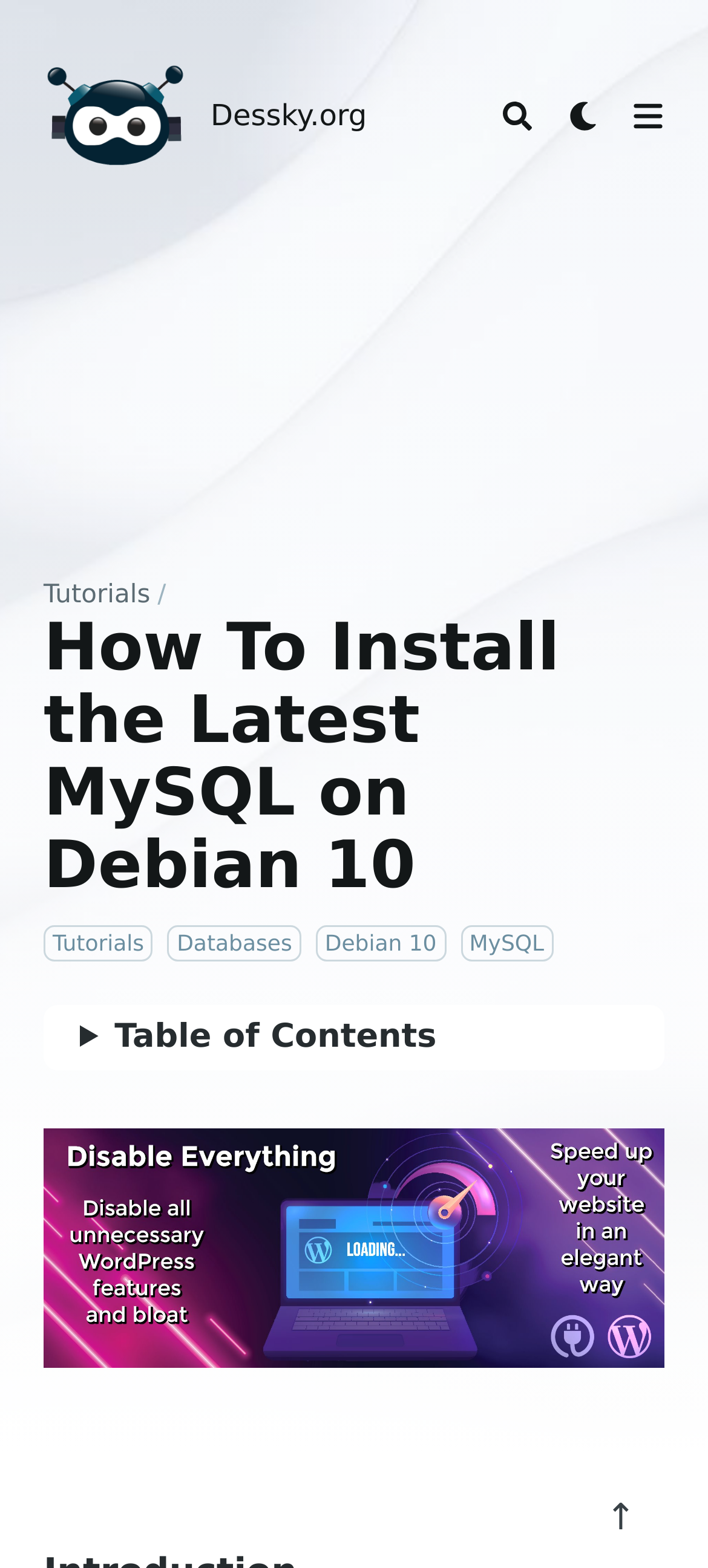What is the website's logo?
Refer to the image and answer the question using a single word or phrase.

Dessky.org